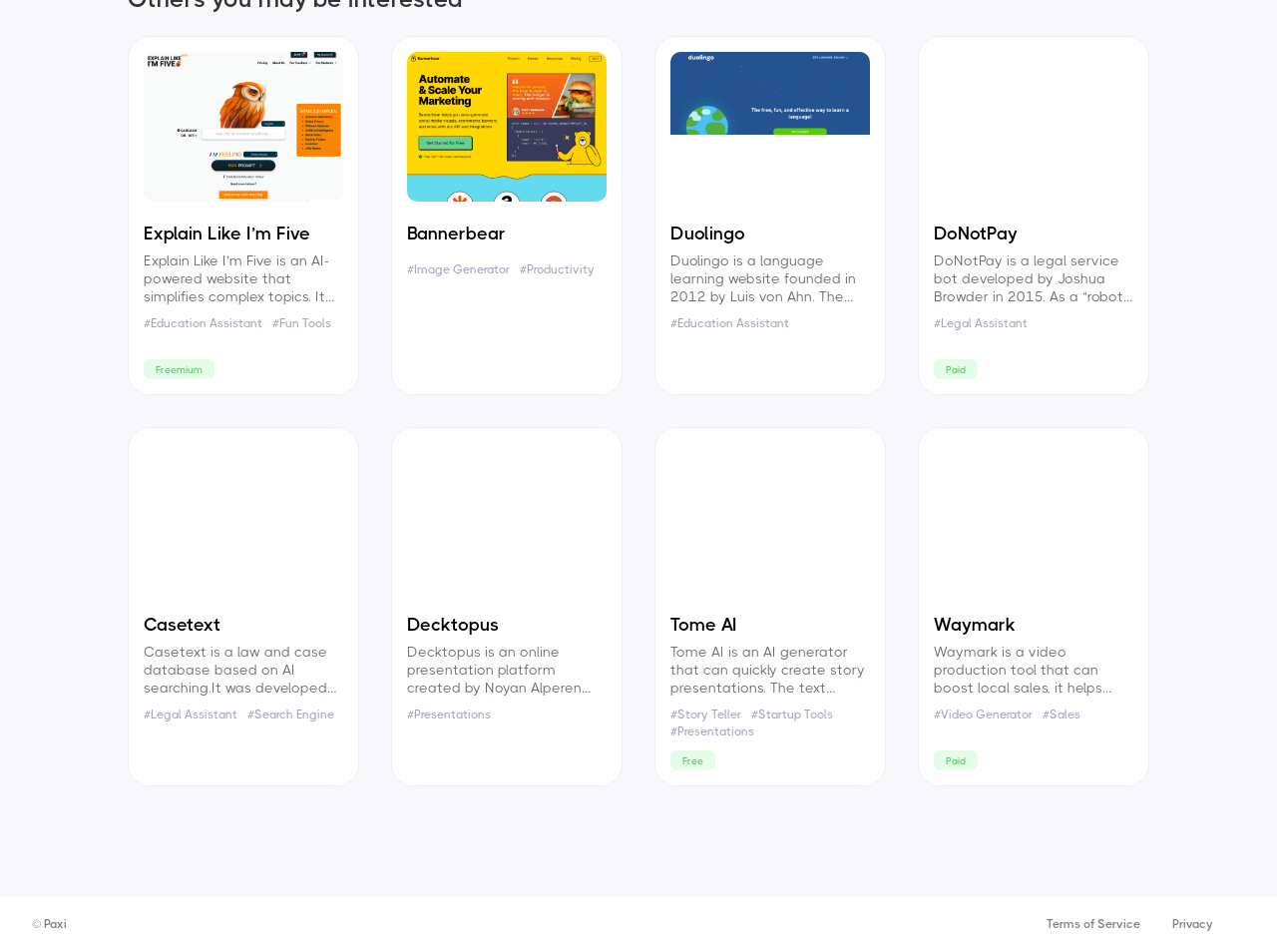Give a one-word or one-phrase response to the question:
What type of content can Waymark help businesses create?

High-impact ads and video content